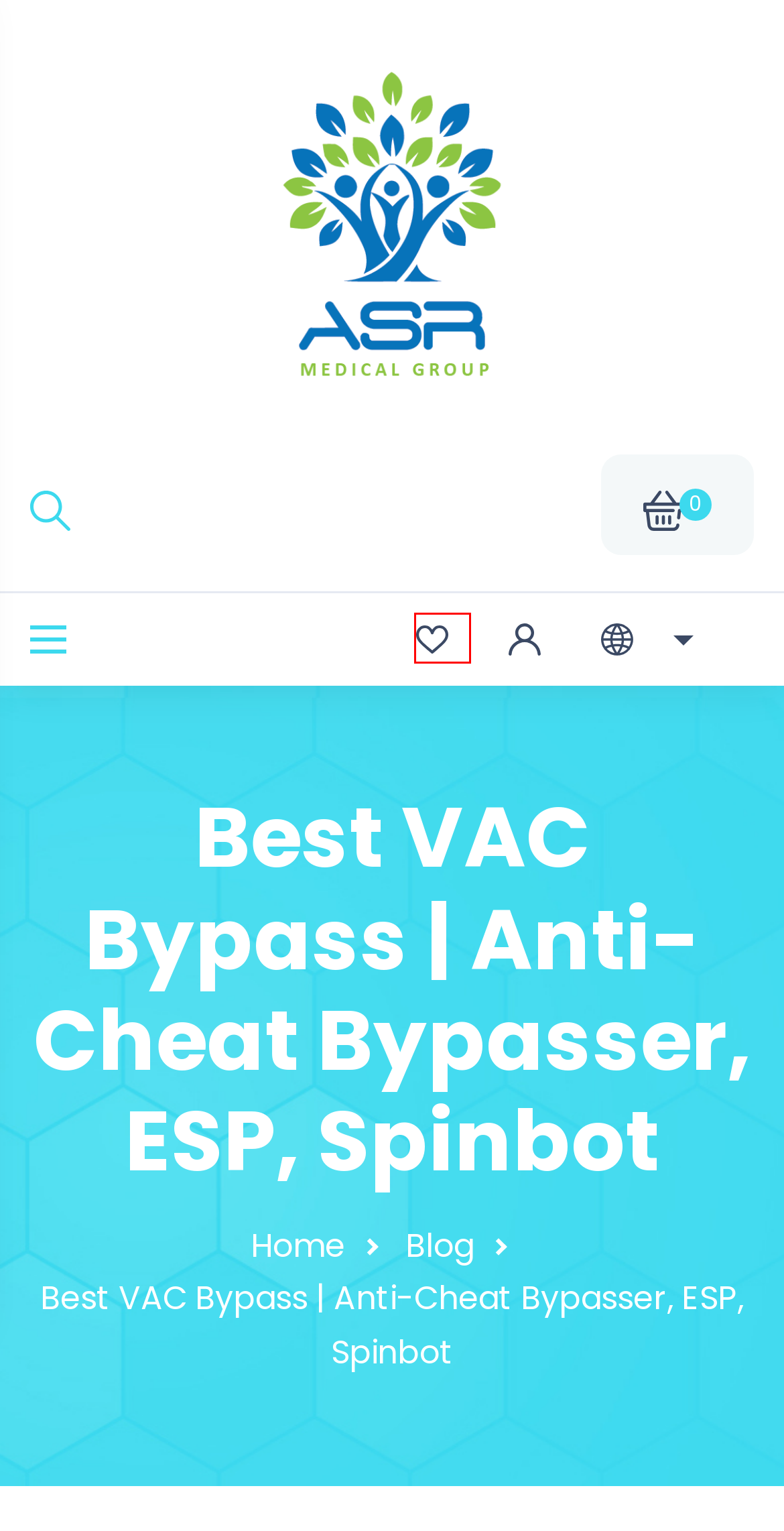Examine the screenshot of a webpage with a red bounding box around a specific UI element. Identify which webpage description best matches the new webpage that appears after clicking the element in the red bounding box. Here are the candidates:
A. Home - Next India Times-NIT
B. Wishlist – My Blog
C. Pharmacy – My Blog
D. Allgemein Archive - Diwa GbR
E. Plastic Face Shield – My Blog
F. Hacks Undetected Versions | Green Trust Factor, Radar, Silent Aim – My Blog
G. Fitness & Vitamins – My Blog
H. Sanitizer – My Blog

B